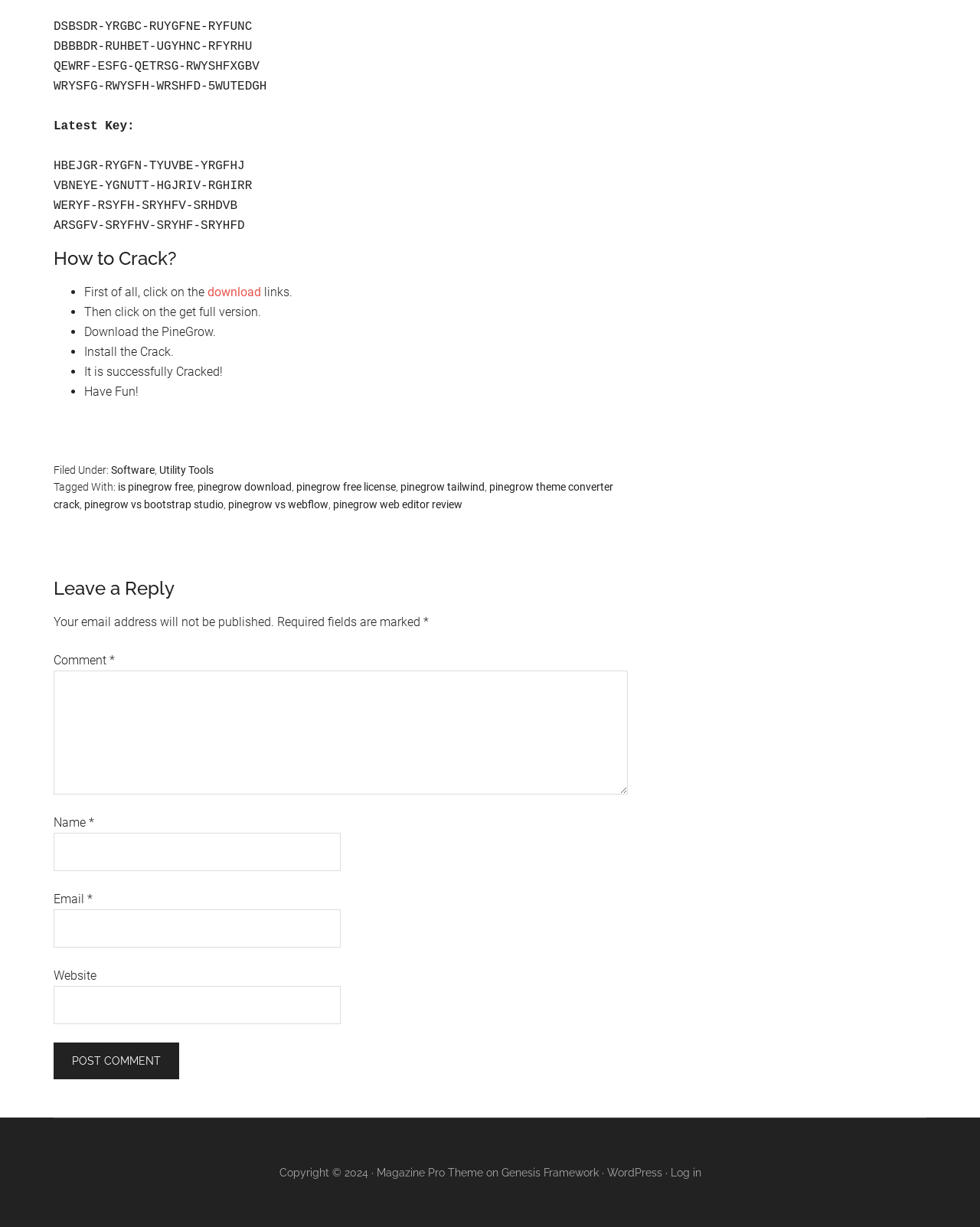What is the copyright information of the webpage?
Observe the image and answer the question with a one-word or short phrase response.

Copyright 2024